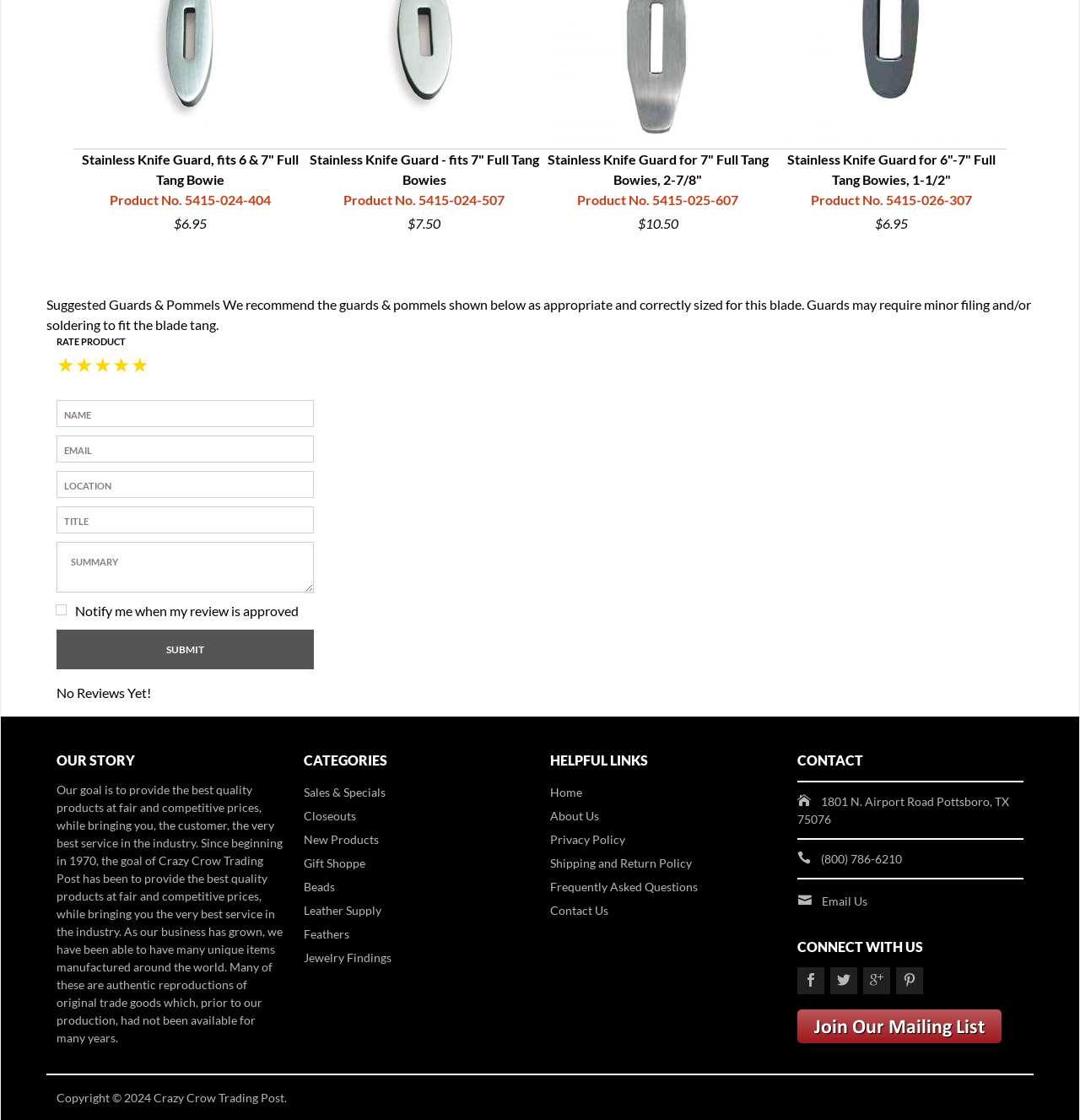Please give the bounding box coordinates of the area that should be clicked to fulfill the following instruction: "Call the phone number 219-322-6942". The coordinates should be in the format of four float numbers from 0 to 1, i.e., [left, top, right, bottom].

None